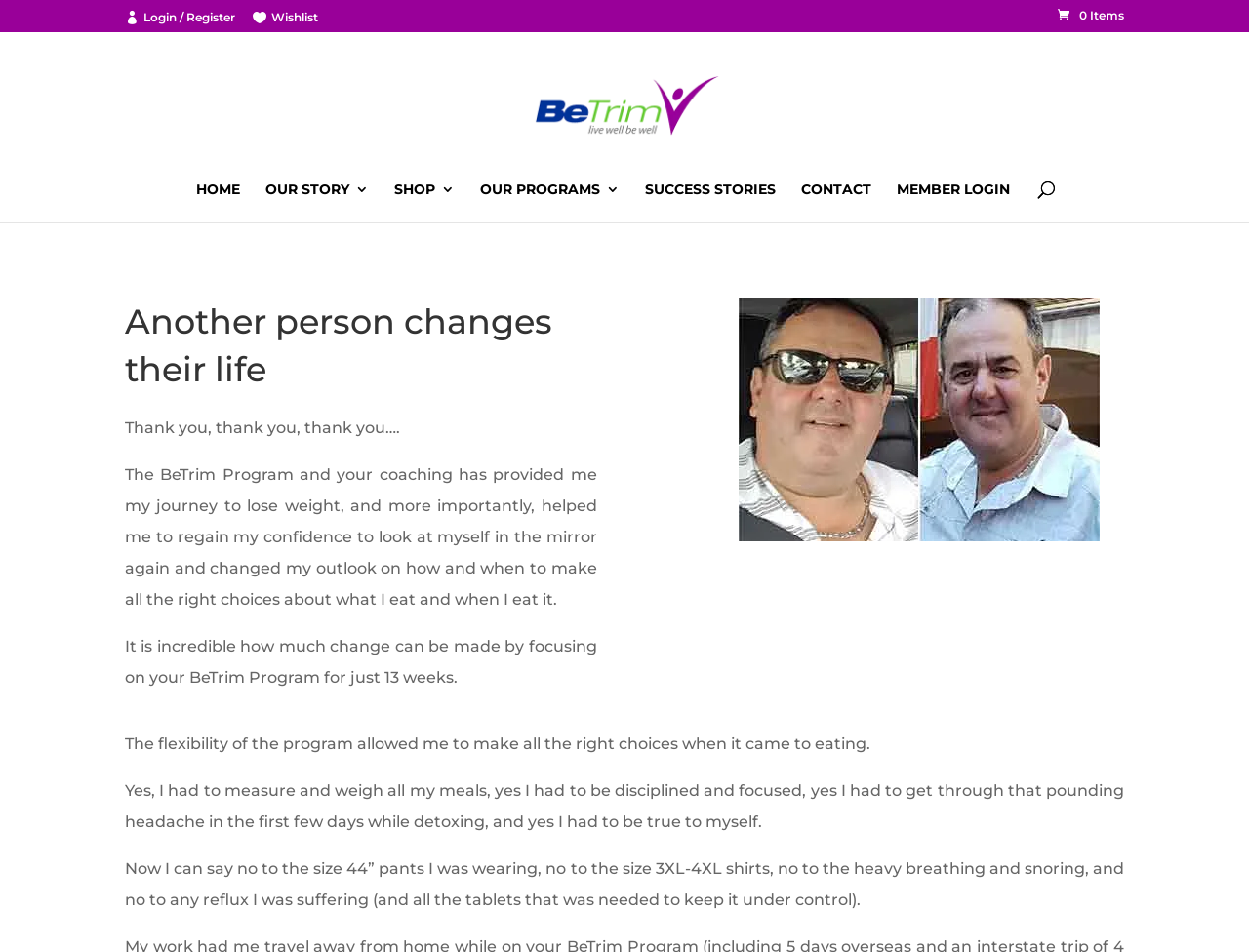What is the purpose of the searchbox? Please answer the question using a single word or phrase based on the image.

Search for: